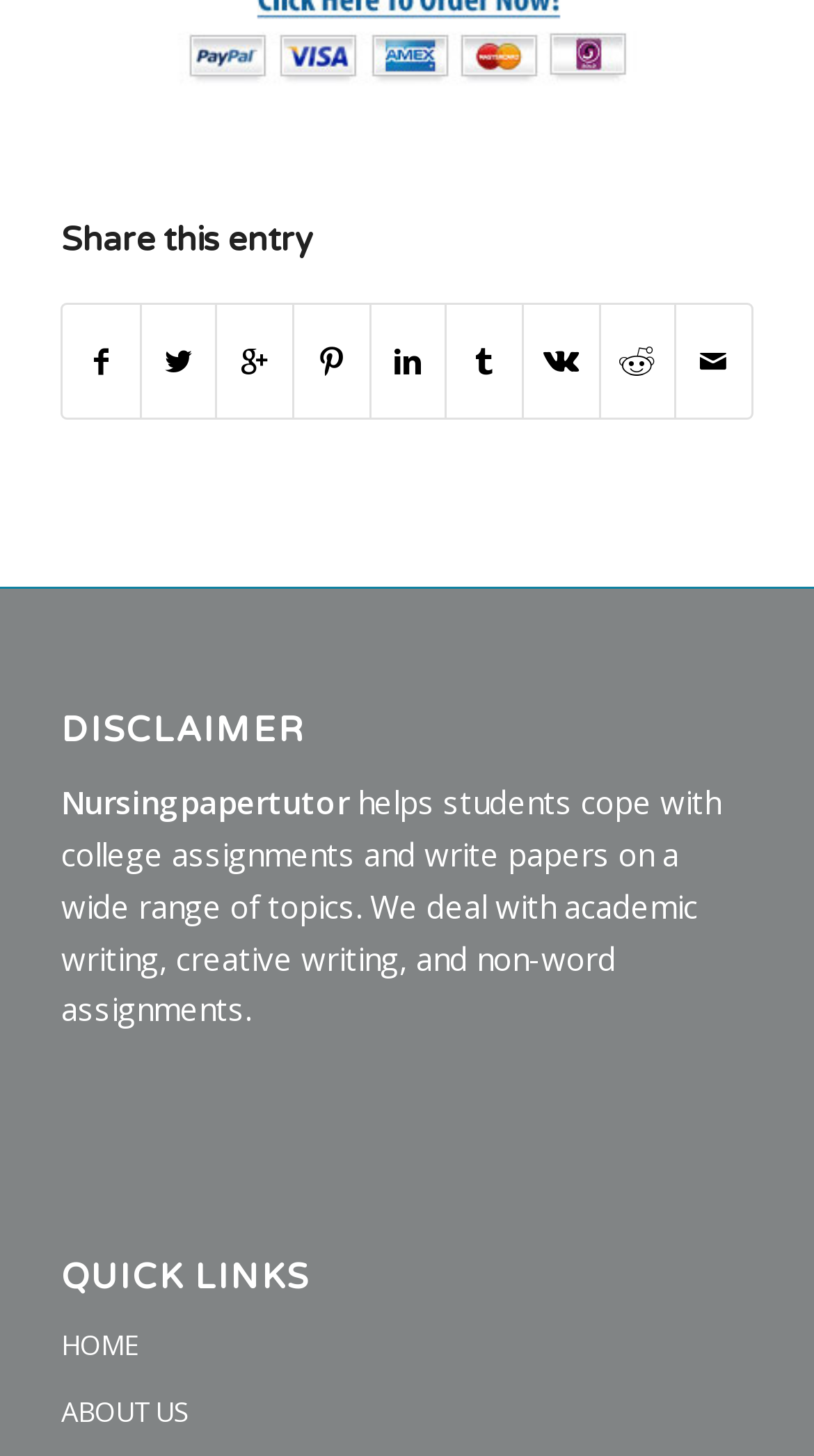What type of writing does Nursingpapertutor deal with?
Please provide a single word or phrase as the answer based on the screenshot.

Academic and creative